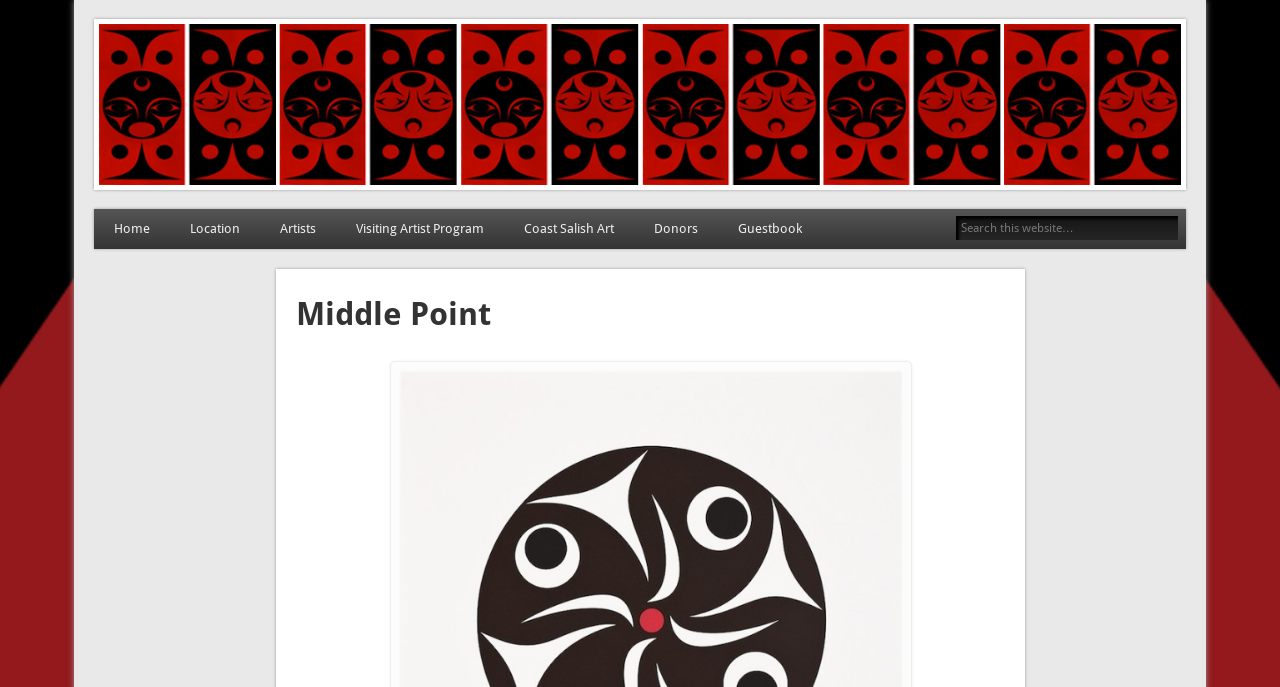Find the bounding box of the UI element described as: "name="s" placeholder="Search this website…"". The bounding box coordinates should be given as four float values between 0 and 1, i.e., [left, top, right, bottom].

[0.747, 0.314, 0.92, 0.349]